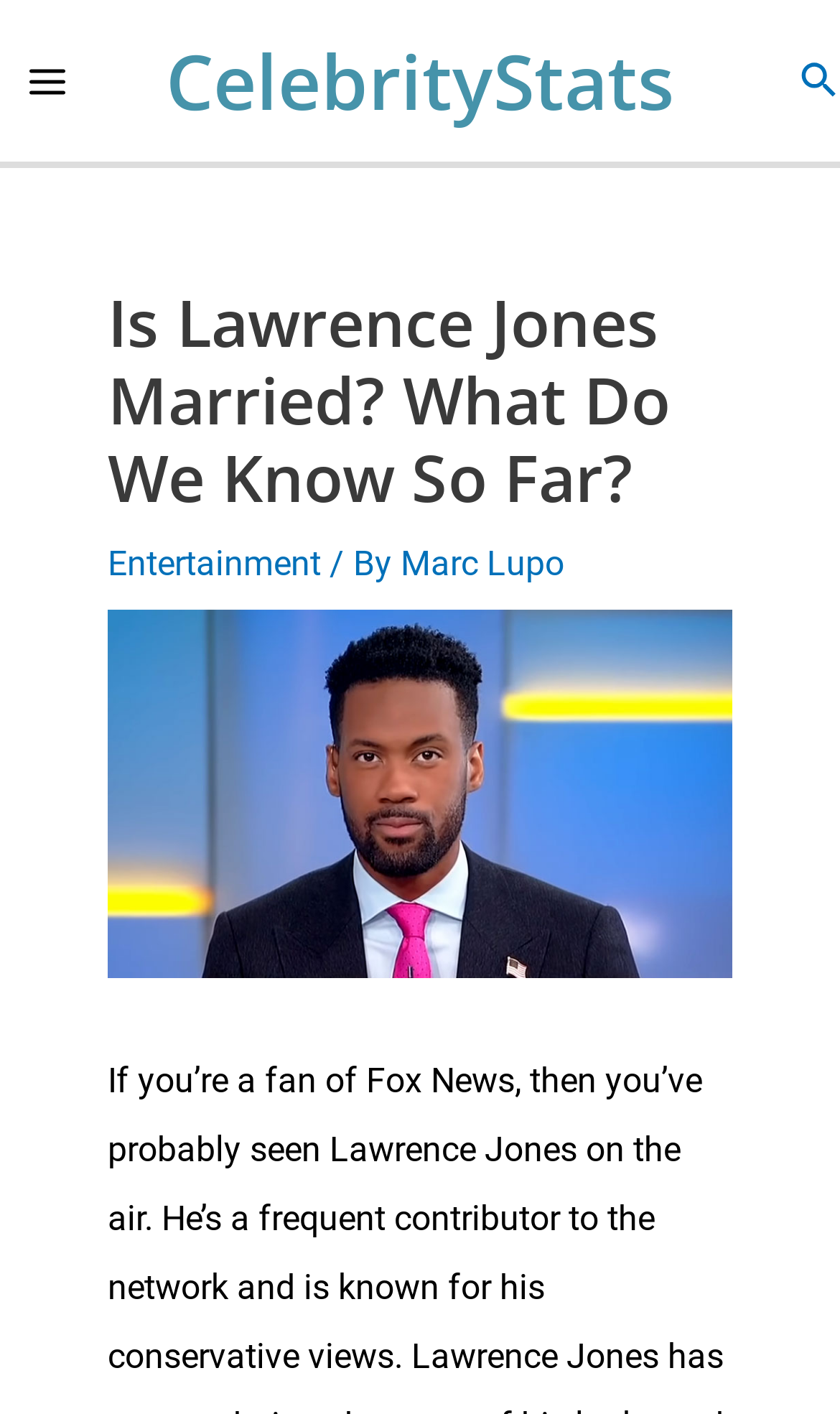Predict the bounding box of the UI element that fits this description: "CelebrityStats".

[0.197, 0.021, 0.803, 0.093]